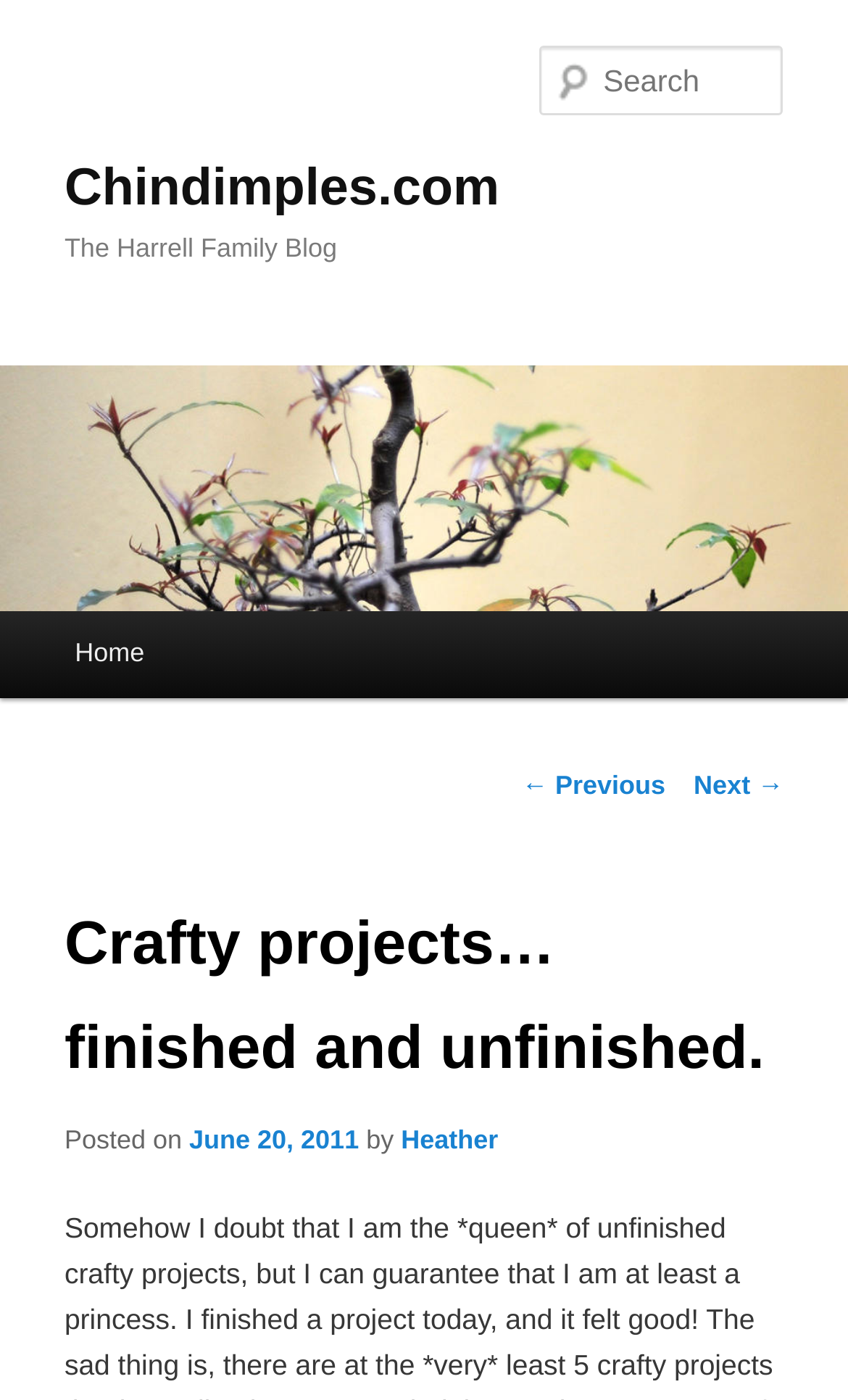Who is the author of the latest post?
Based on the visual information, provide a detailed and comprehensive answer.

I determined the answer by looking at the link element with the text 'Heather'. This element is located within a section that appears to be a blog post, and the text suggests that it is the author of the post.